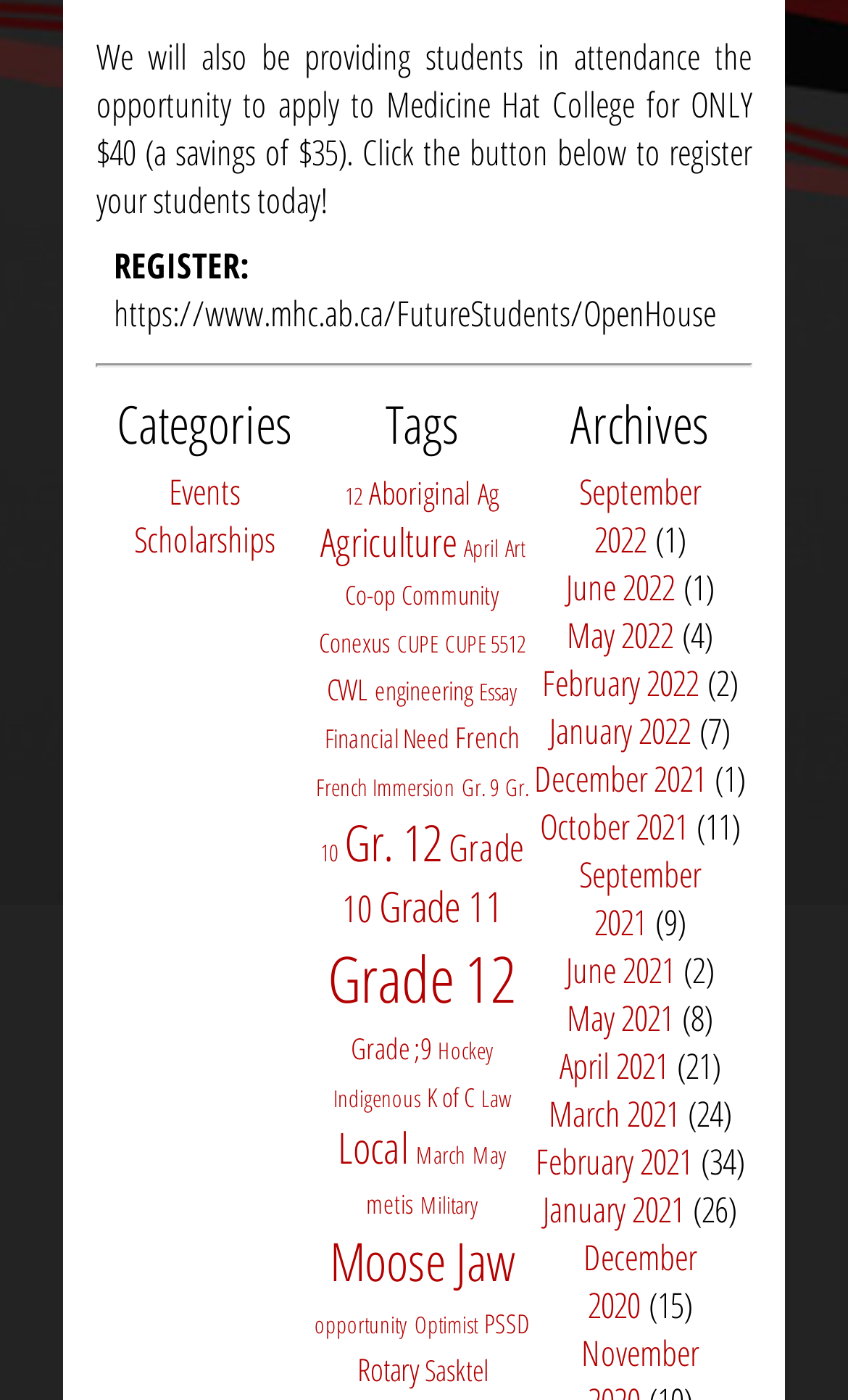What is the earliest month available in the archives?
Answer the question with a detailed explanation, including all necessary information.

The earliest month available in the archives is mentioned in the link element 'December 2020' which is located at the bottom of the webpage under the 'Archives' heading.